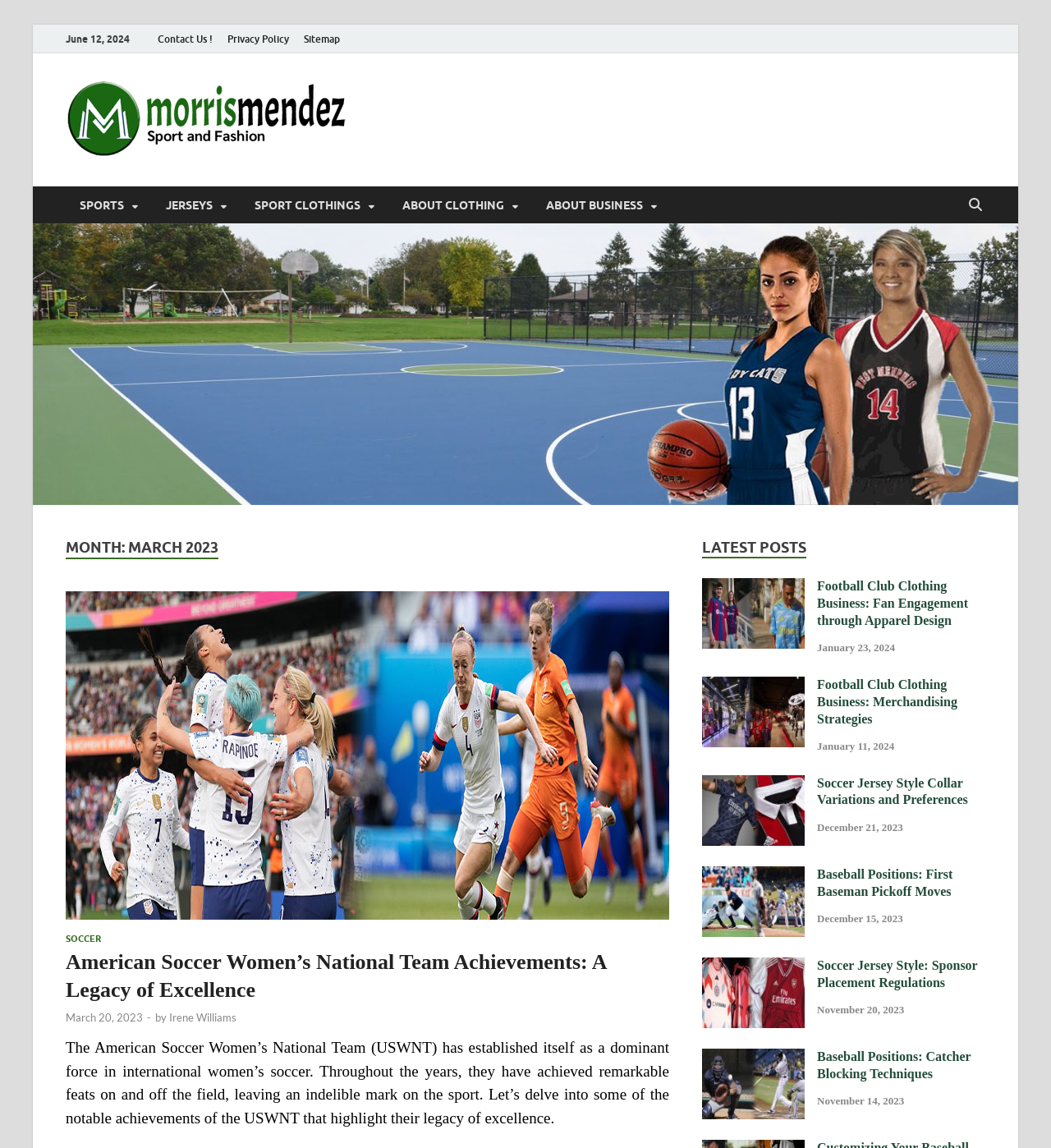Please examine the image and answer the question with a detailed explanation:
What is the current month and year?

The current month and year can be determined by looking at the header section of the webpage, which displays 'MONTH: MARCH 2023'.